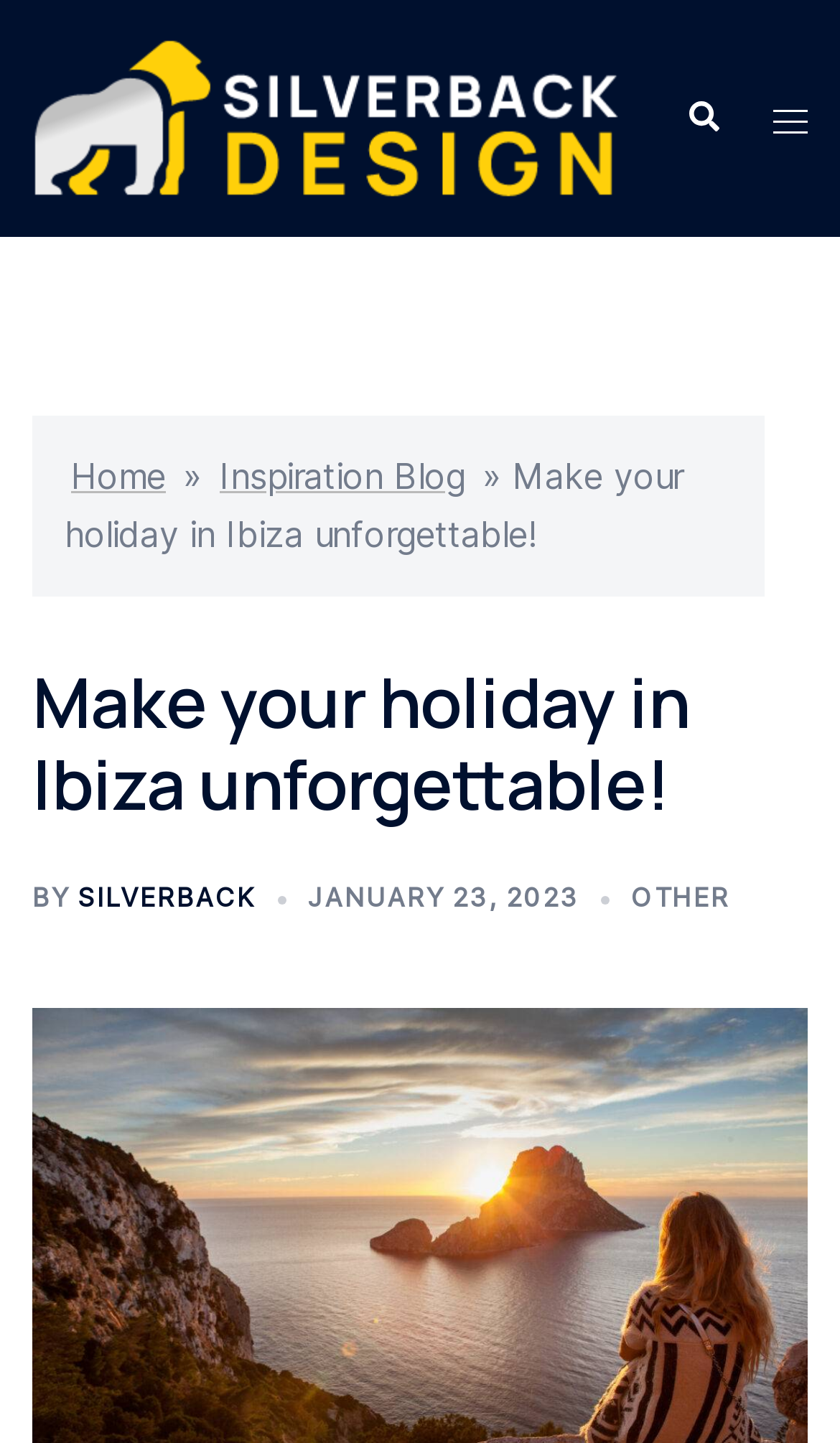What is the title of the latest article? Refer to the image and provide a one-word or short phrase answer.

Make your holiday in Ibiza unforgettable!